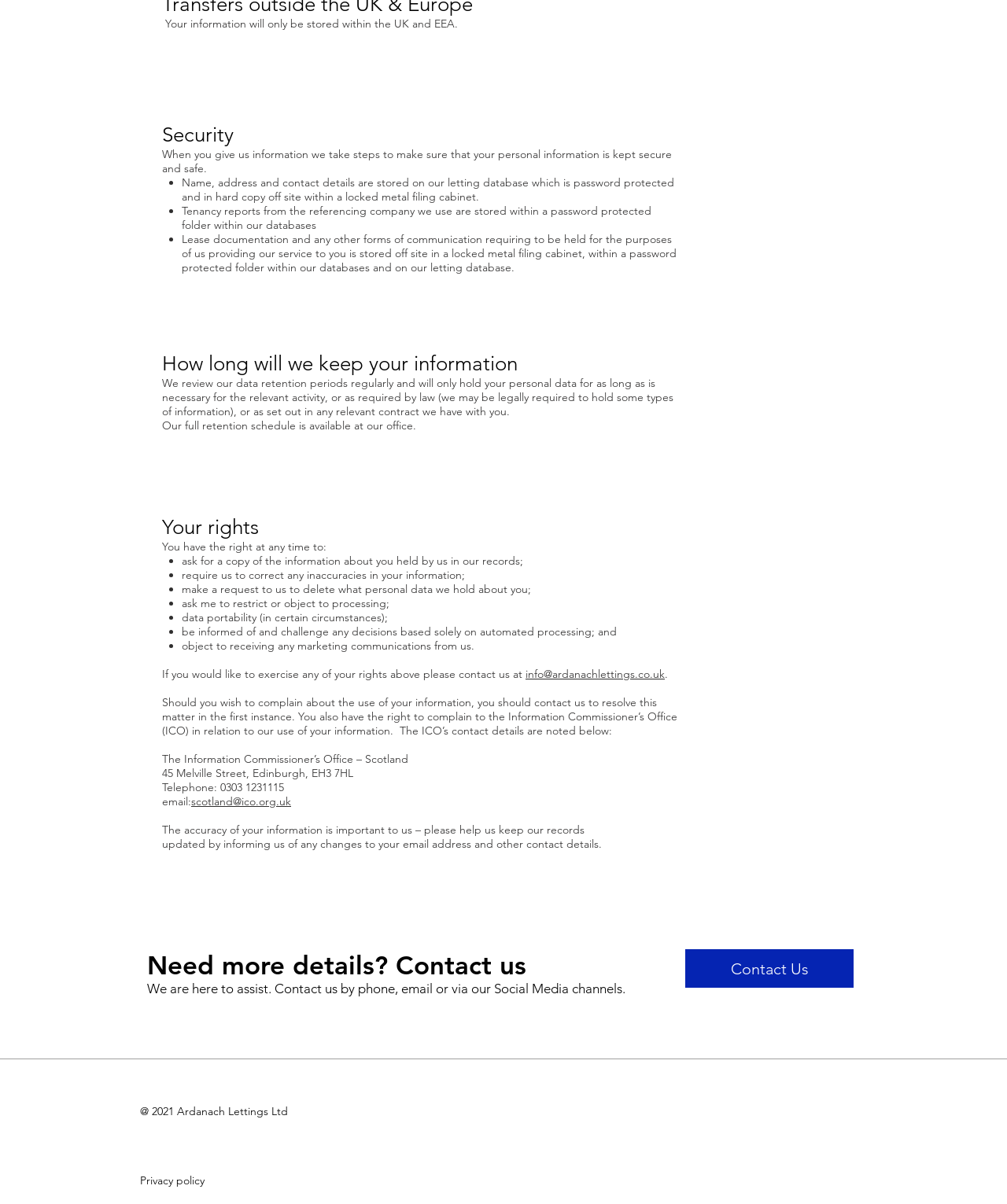Identify the bounding box for the UI element described as: "aria-label="LinkedIn"". The coordinates should be four float numbers between 0 and 1, i.e., [left, top, right, bottom].

[0.818, 0.917, 0.841, 0.937]